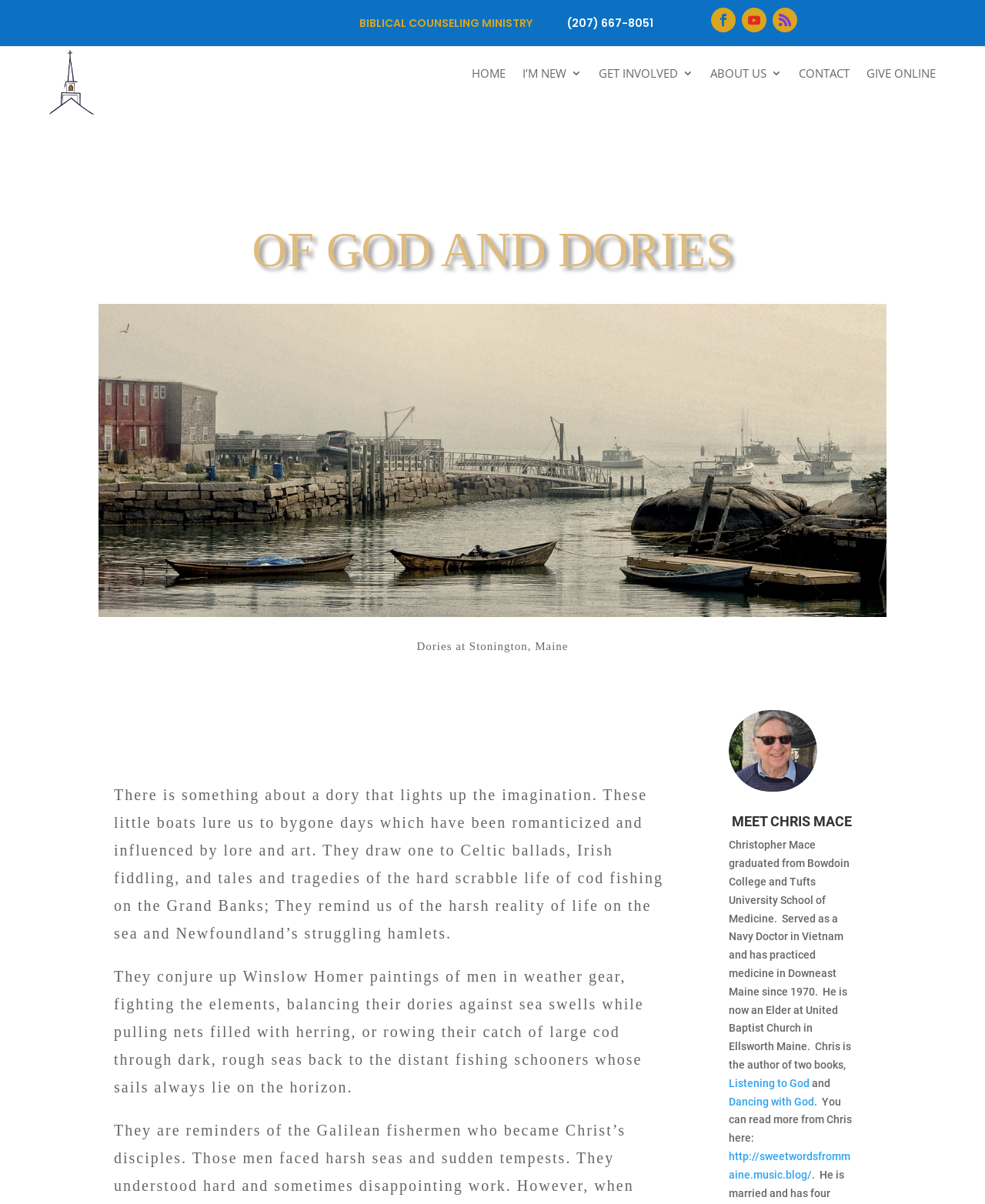Examine the image carefully and respond to the question with a detailed answer: 
What is the name of the church mentioned on the webpage?

I found the name of the church by looking at the root element with the text 'Of God and Dories - United Baptist Church' which is the title of the webpage.